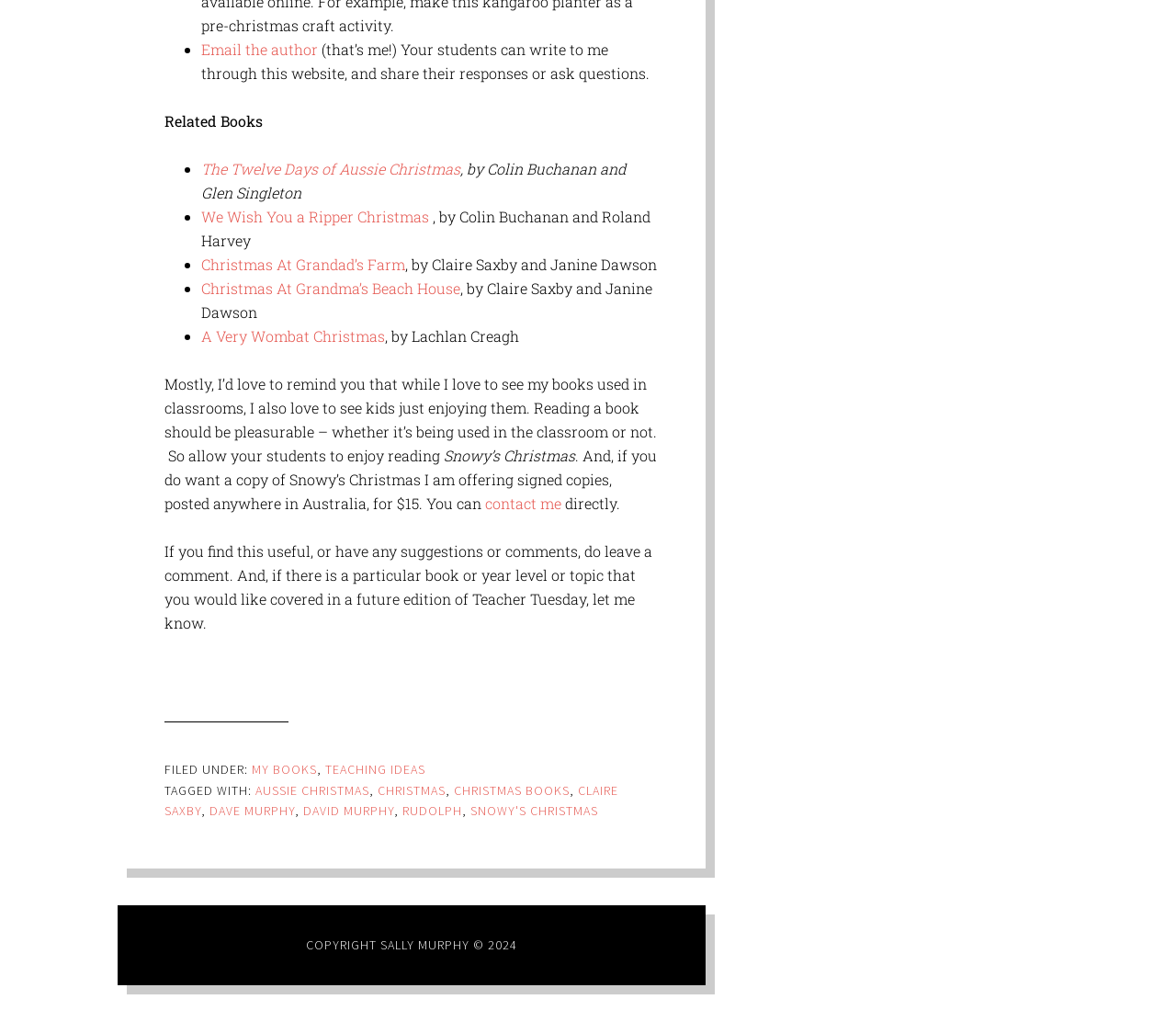Please use the details from the image to answer the following question comprehensively:
How many books are listed?

I counted the number of book titles listed on the webpage, which are 'The Twelve Days of Aussie Christmas', 'We Wish You a Ripper Christmas', 'Christmas At Grandad’s Farm', 'Christmas At Grandma’s Beach House', and 'A Very Wombat Christmas'.